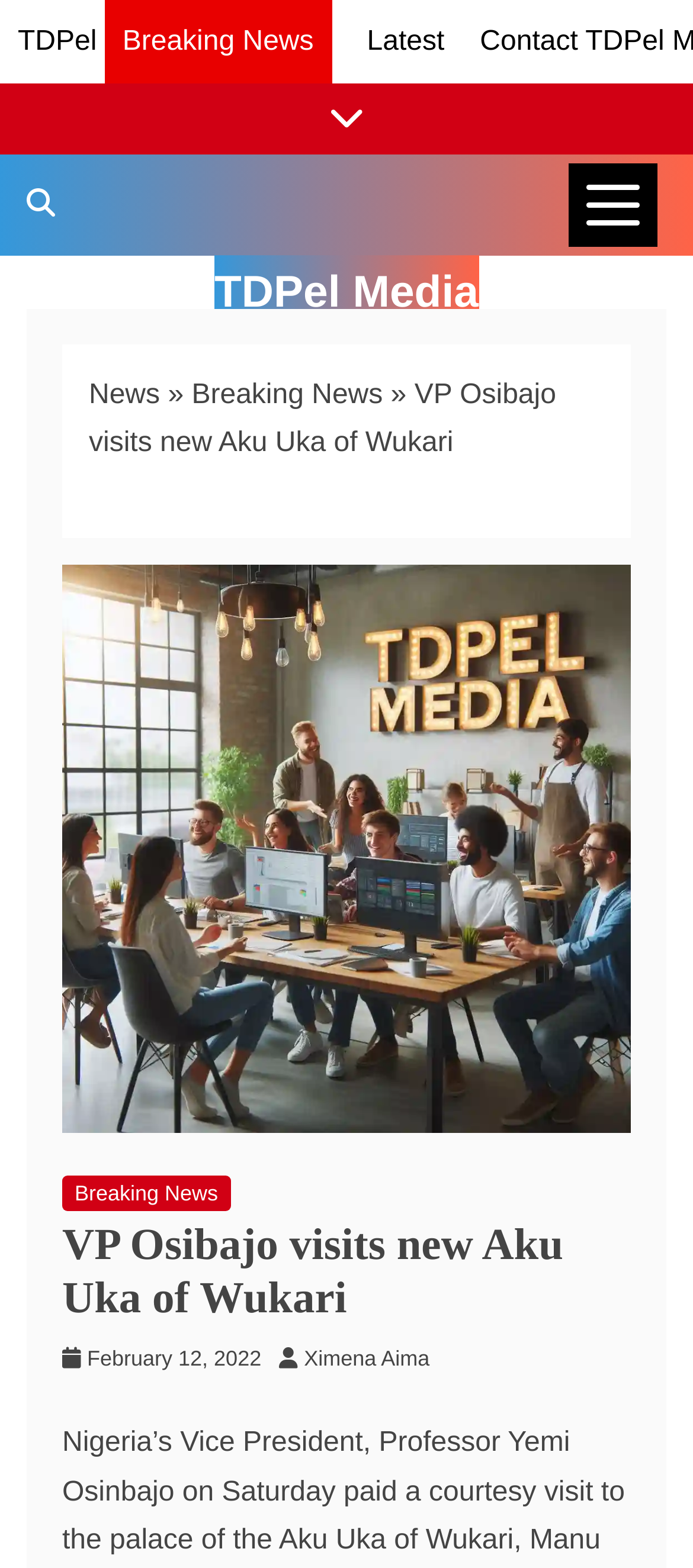Identify the bounding box coordinates of the region that should be clicked to execute the following instruction: "view Breaking News".

[0.276, 0.243, 0.552, 0.262]